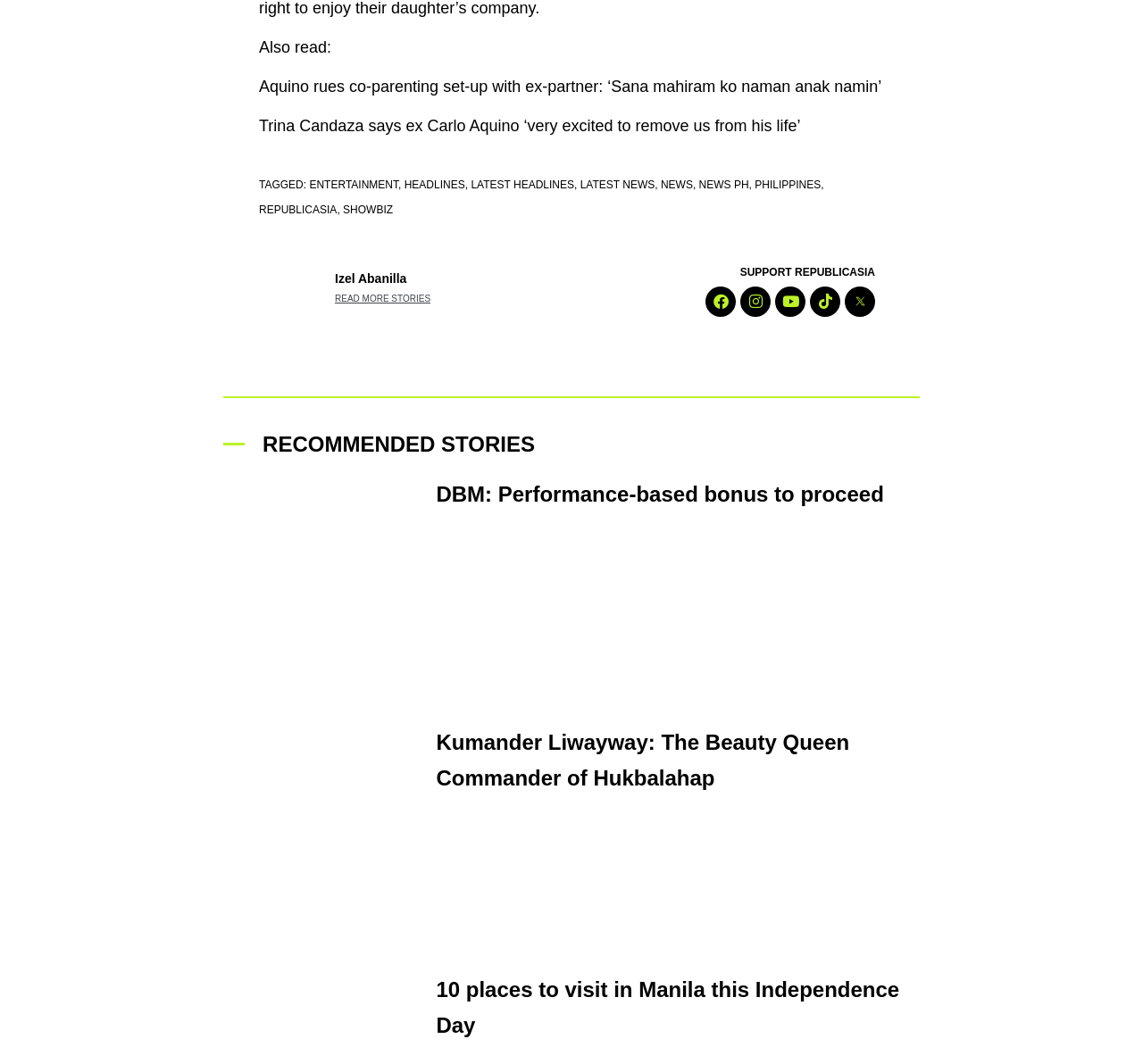Answer this question in one word or a short phrase: How many articles are listed under the 'RECOMMENDED STORIES' section?

3